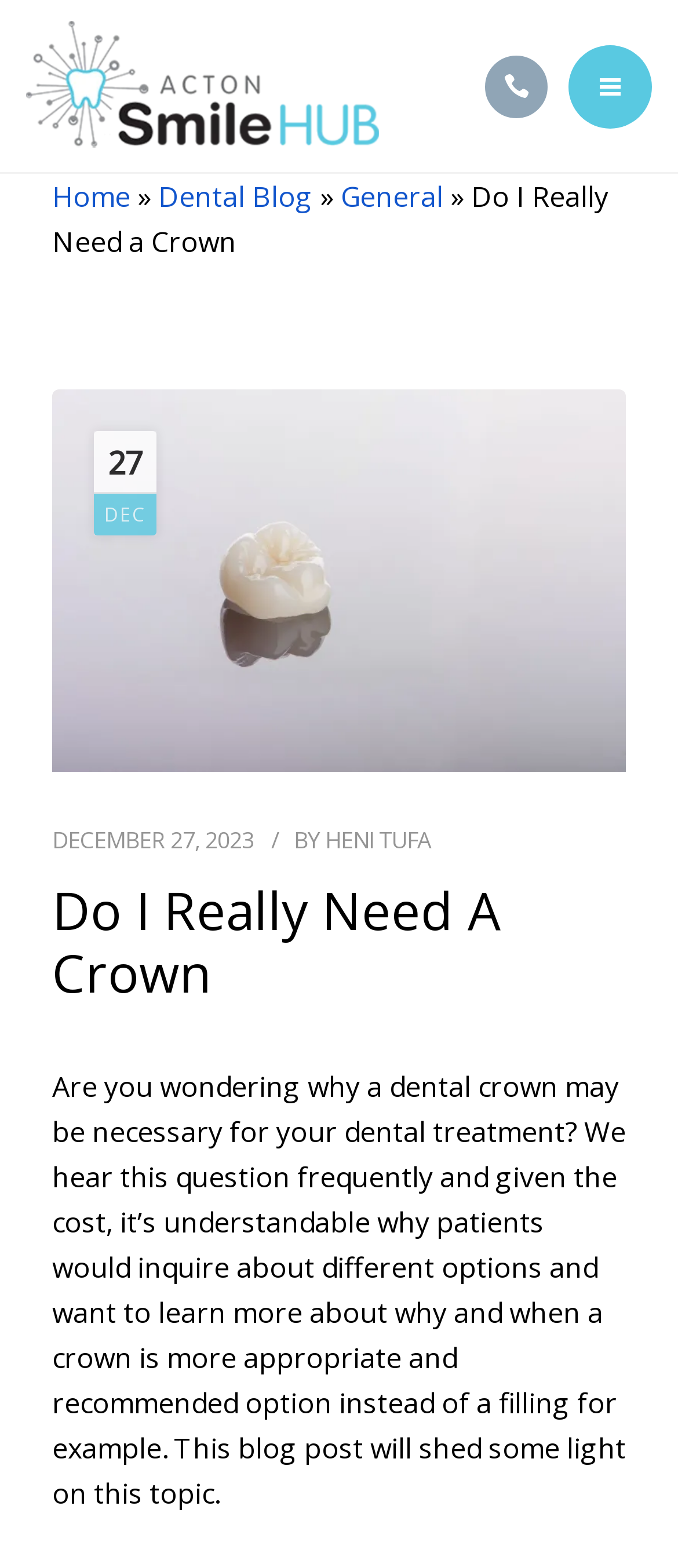Bounding box coordinates should be in the format (top-left x, top-left y, bottom-right x, bottom-right y) and all values should be floating point numbers between 0 and 1. Determine the bounding box coordinate for the UI element described as: CALL US 978-263-7703

[0.062, 0.522, 0.938, 0.562]